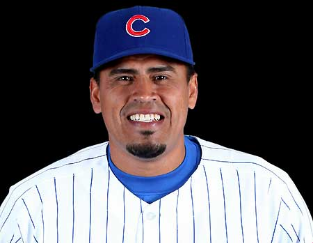What is the color of Henry Blanco's cap?
Refer to the image and provide a concise answer in one word or phrase.

Blue